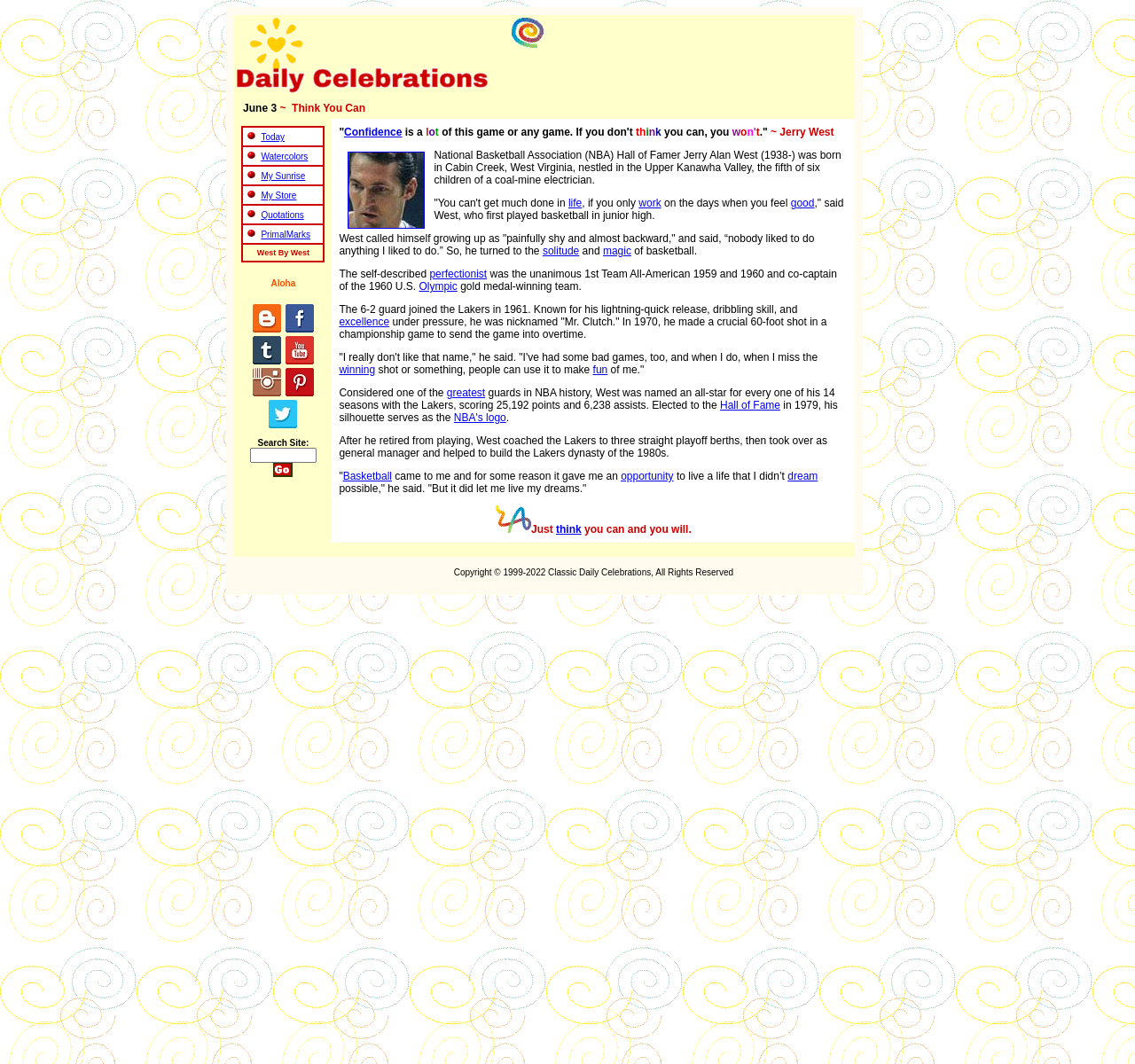What is the quote mentioned at the top of the webpage?
Please provide a full and detailed response to the question.

I found the answer by looking at the top section of the webpage, which displays a quote 'Just think you can and you will.' along with a celebration of Jerry West's life and accomplishments.